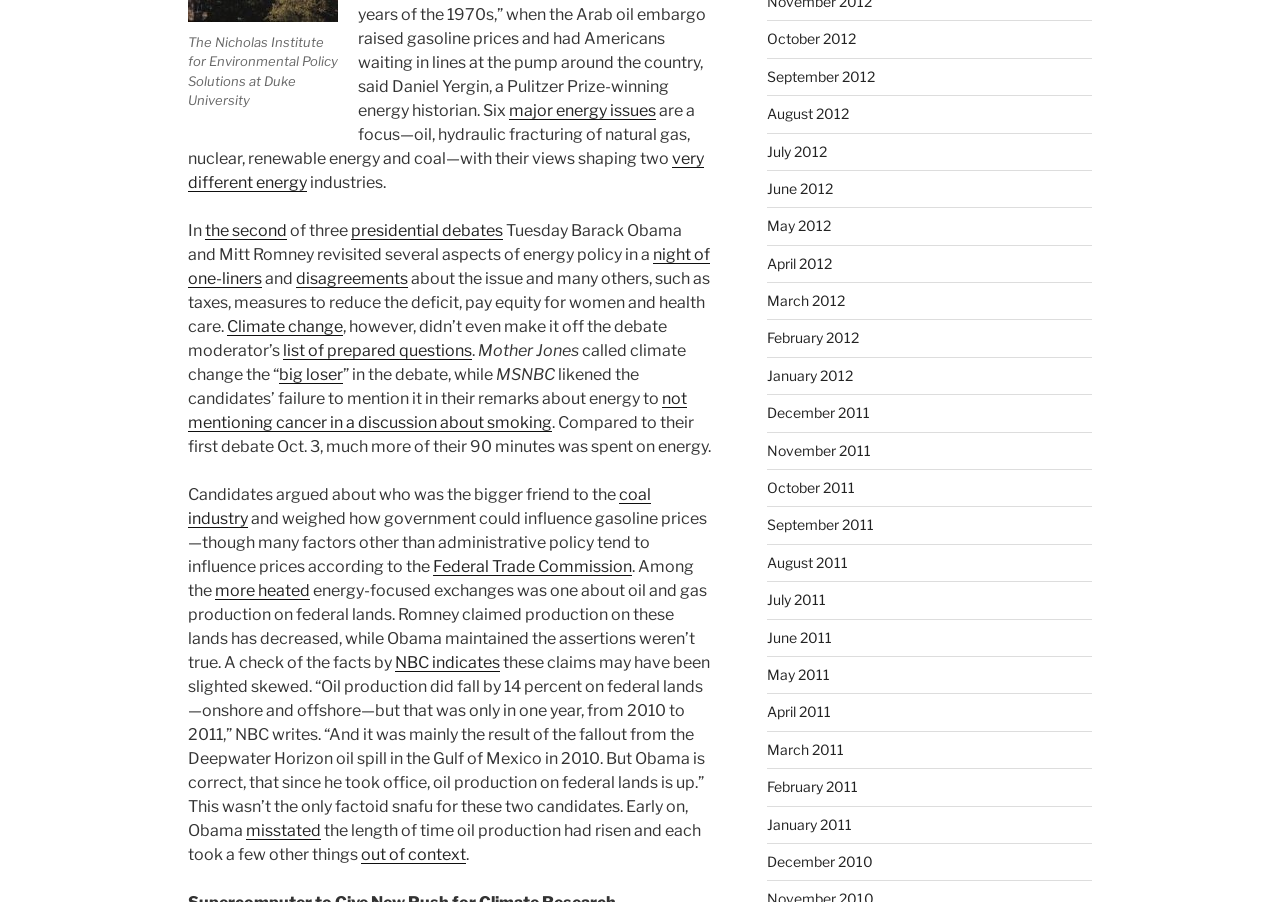Determine the bounding box coordinates for the UI element described. Format the coordinates as (top-left x, top-left y, bottom-right x, bottom-right y) and ensure all values are between 0 and 1. Element description: list of prepared questions

[0.221, 0.378, 0.369, 0.399]